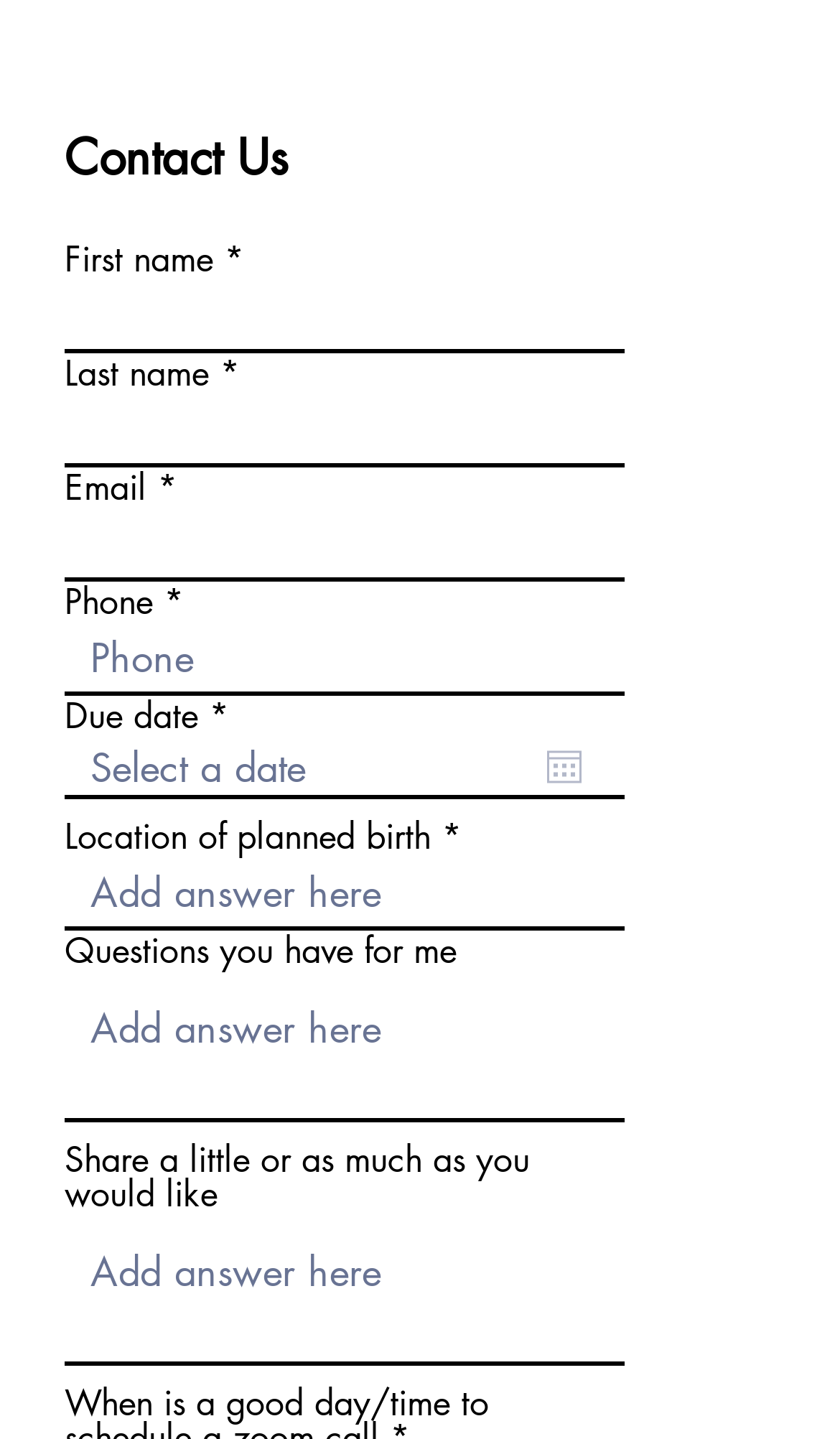Reply to the question with a brief word or phrase: What is the last field in the form?

Share a little or as much as you would like